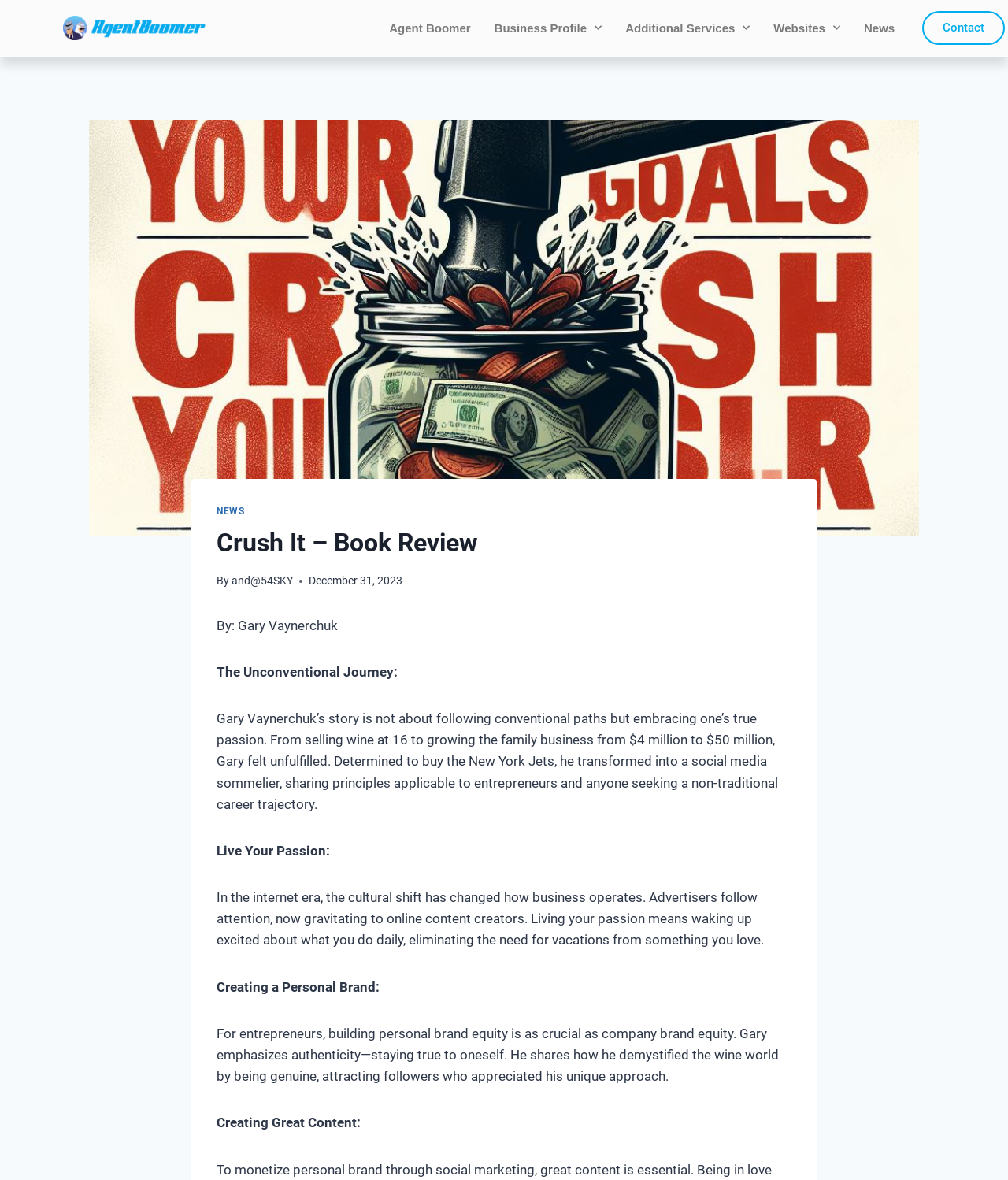Please mark the bounding box coordinates of the area that should be clicked to carry out the instruction: "Click the Agent Boomer logo".

[0.062, 0.014, 0.205, 0.034]